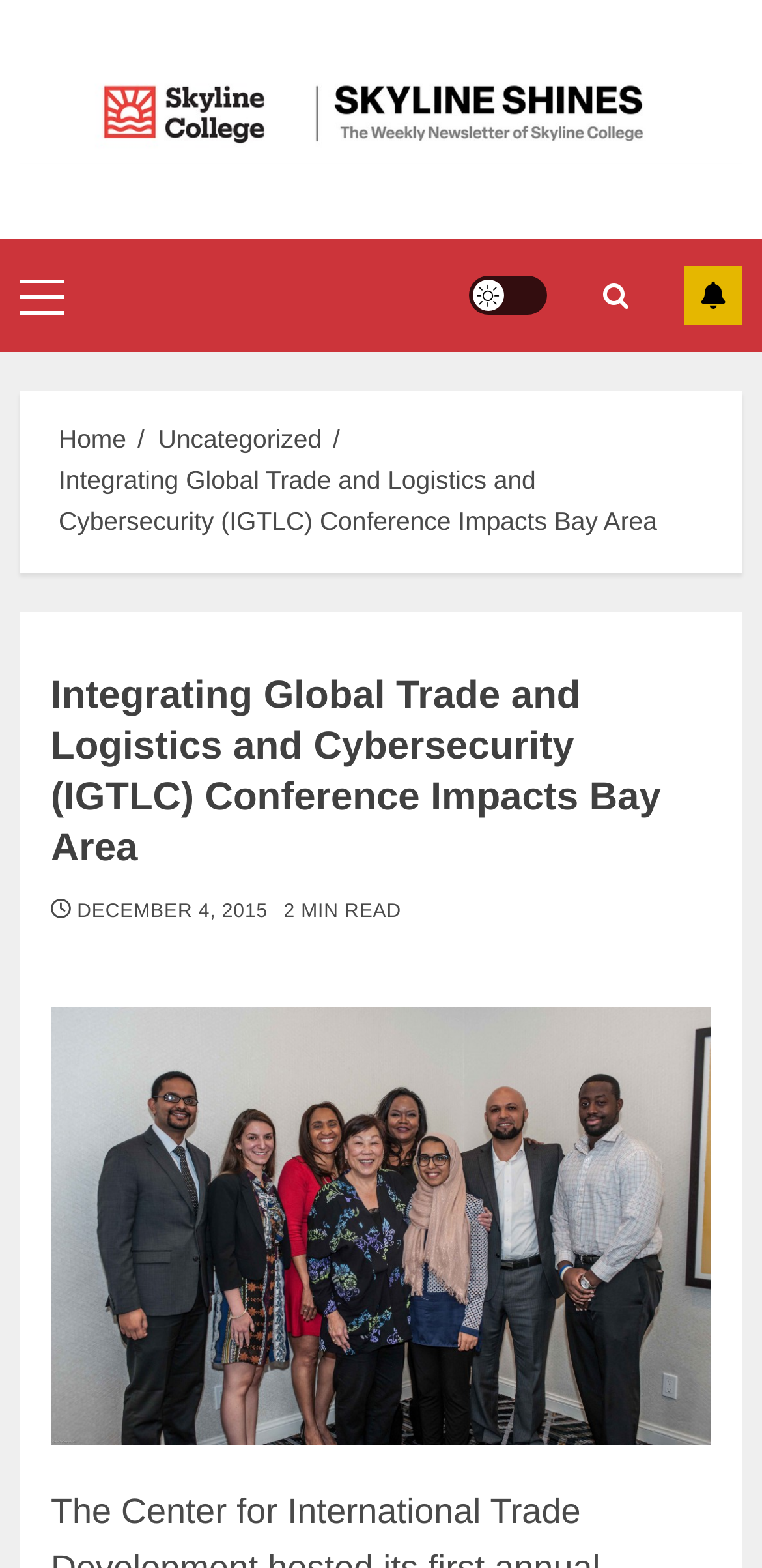Locate the bounding box coordinates of the element to click to perform the following action: 'Click the Skyline Shines link'. The coordinates should be given as four float values between 0 and 1, in the form of [left, top, right, bottom].

[0.026, 0.037, 0.974, 0.115]